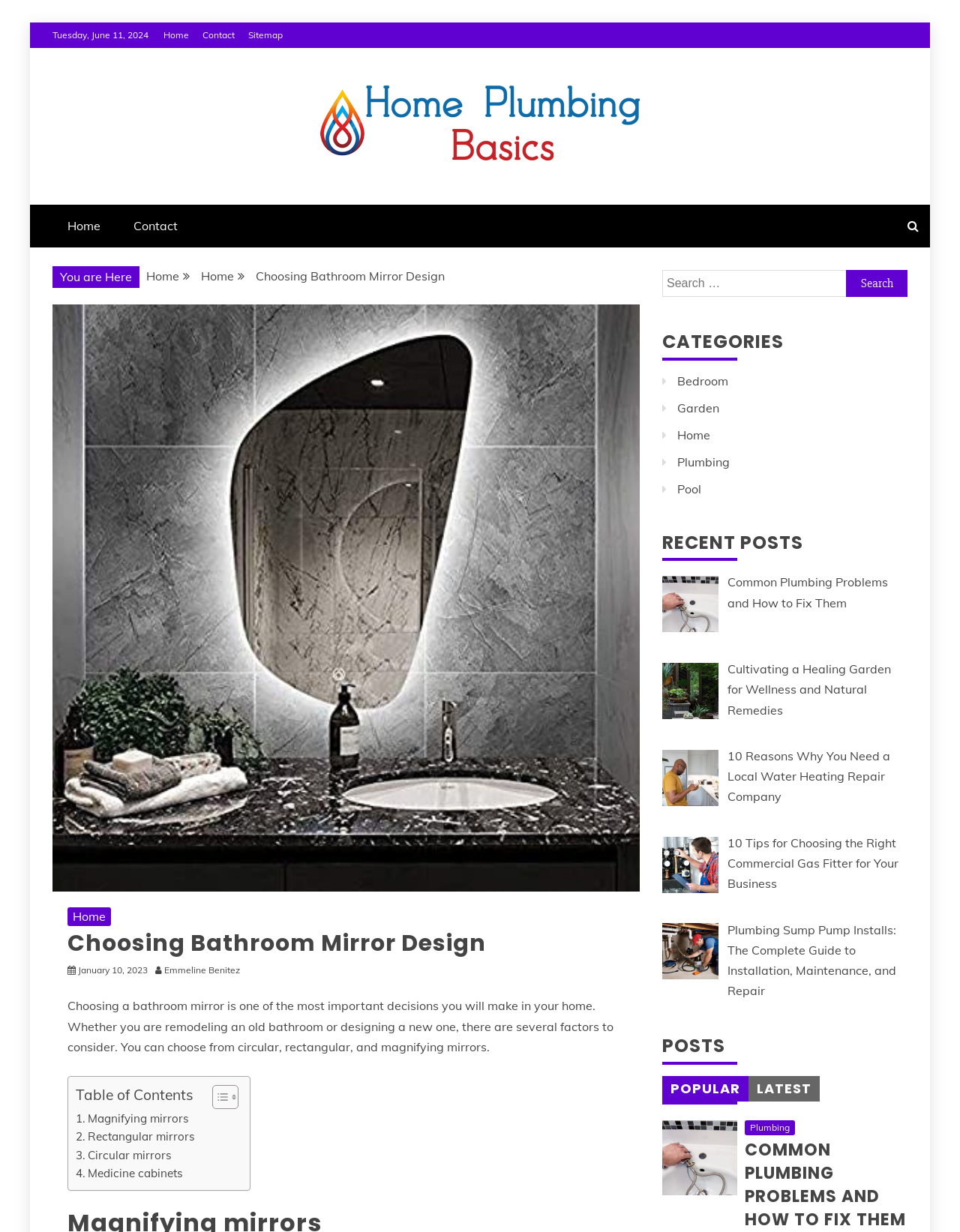What types of mirrors are discussed on this webpage?
Refer to the image and respond with a one-word or short-phrase answer.

Circular, Rectangular, Magnifying